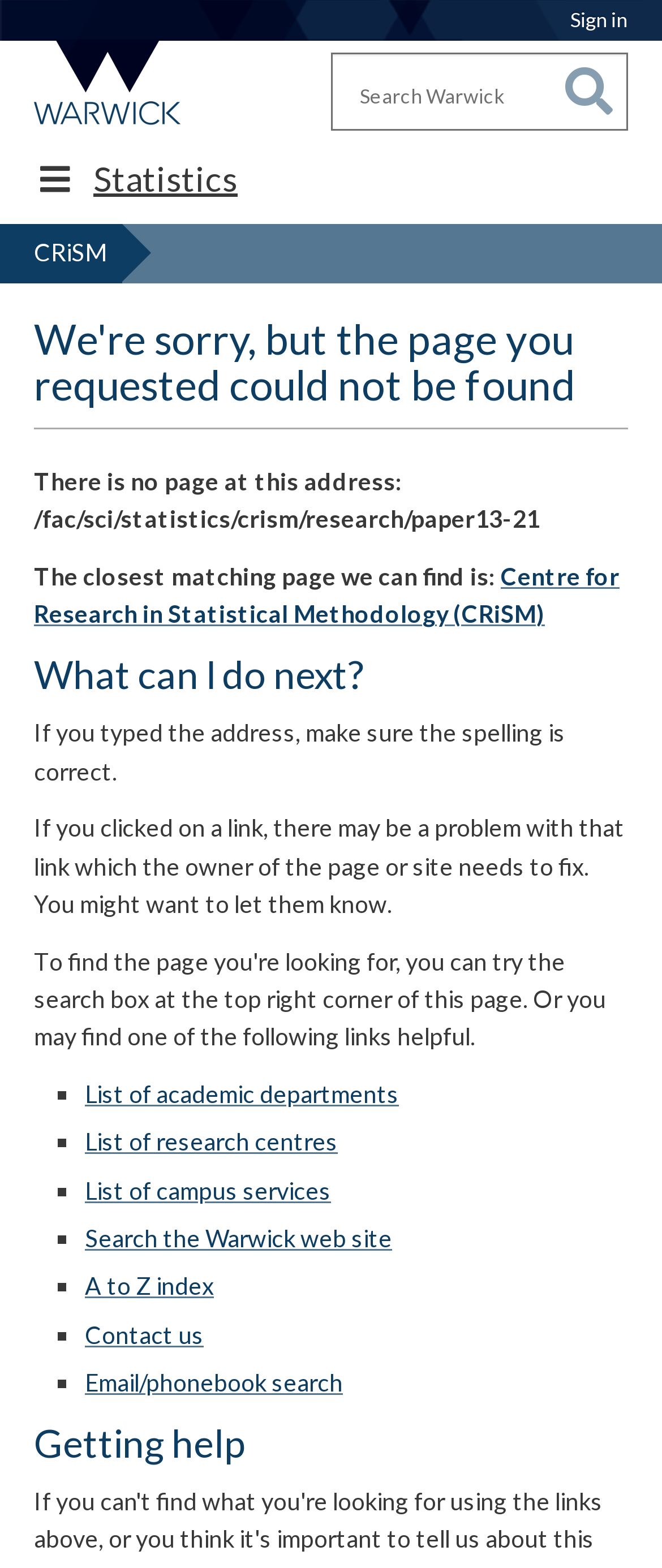What is the name of the university? From the image, respond with a single word or brief phrase.

University of Warwick